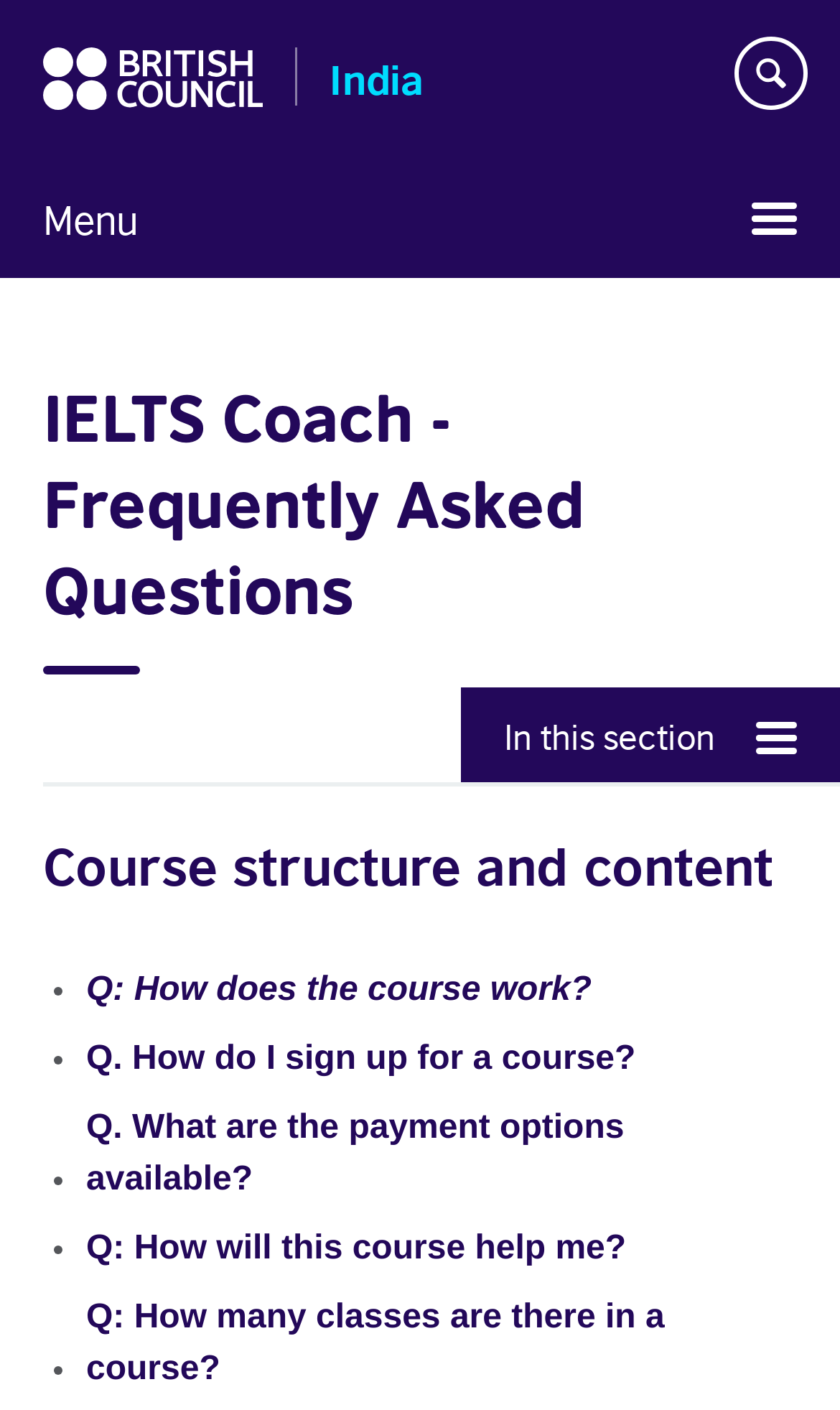Identify and extract the heading text of the webpage.

IELTS Coach - Frequently Asked Questions